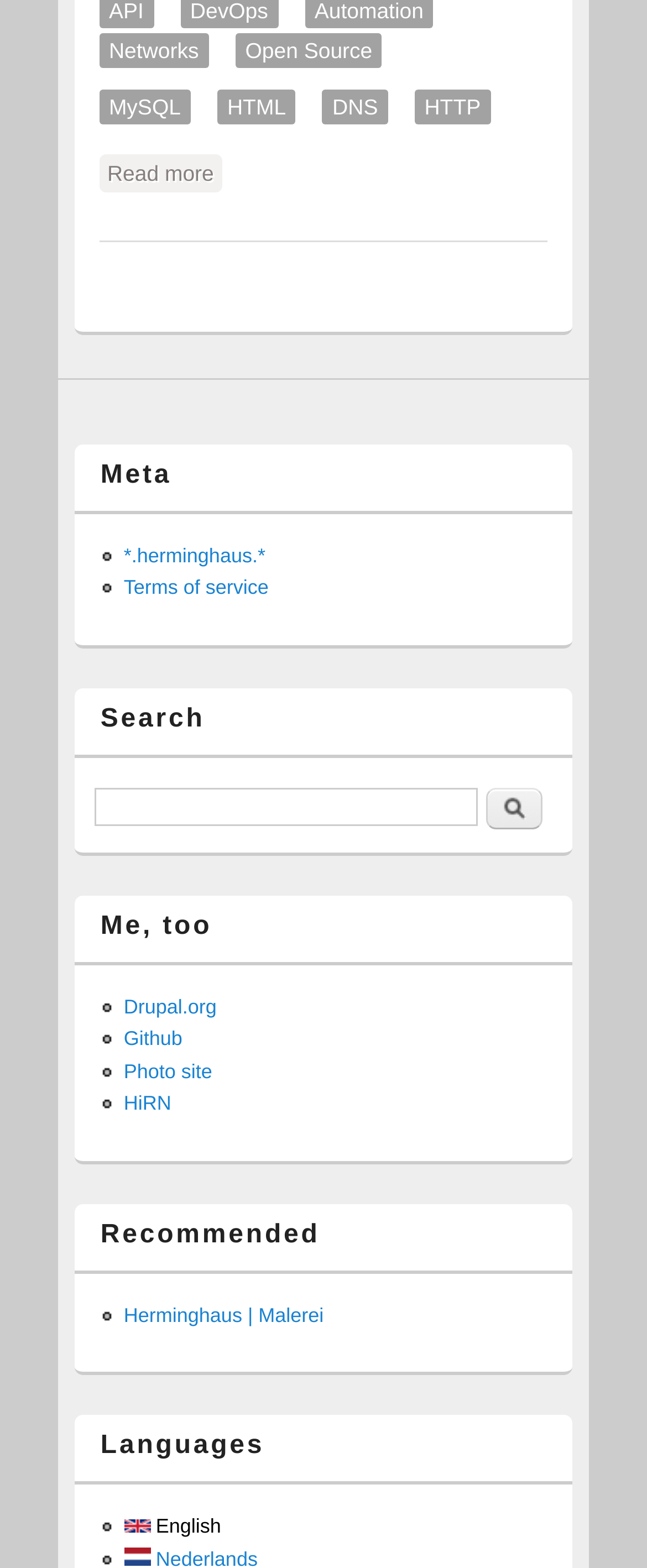Return the bounding box coordinates of the UI element that corresponds to this description: "HTTP". The coordinates must be given as four float numbers in the range of 0 and 1, [left, top, right, bottom].

[0.641, 0.058, 0.758, 0.08]